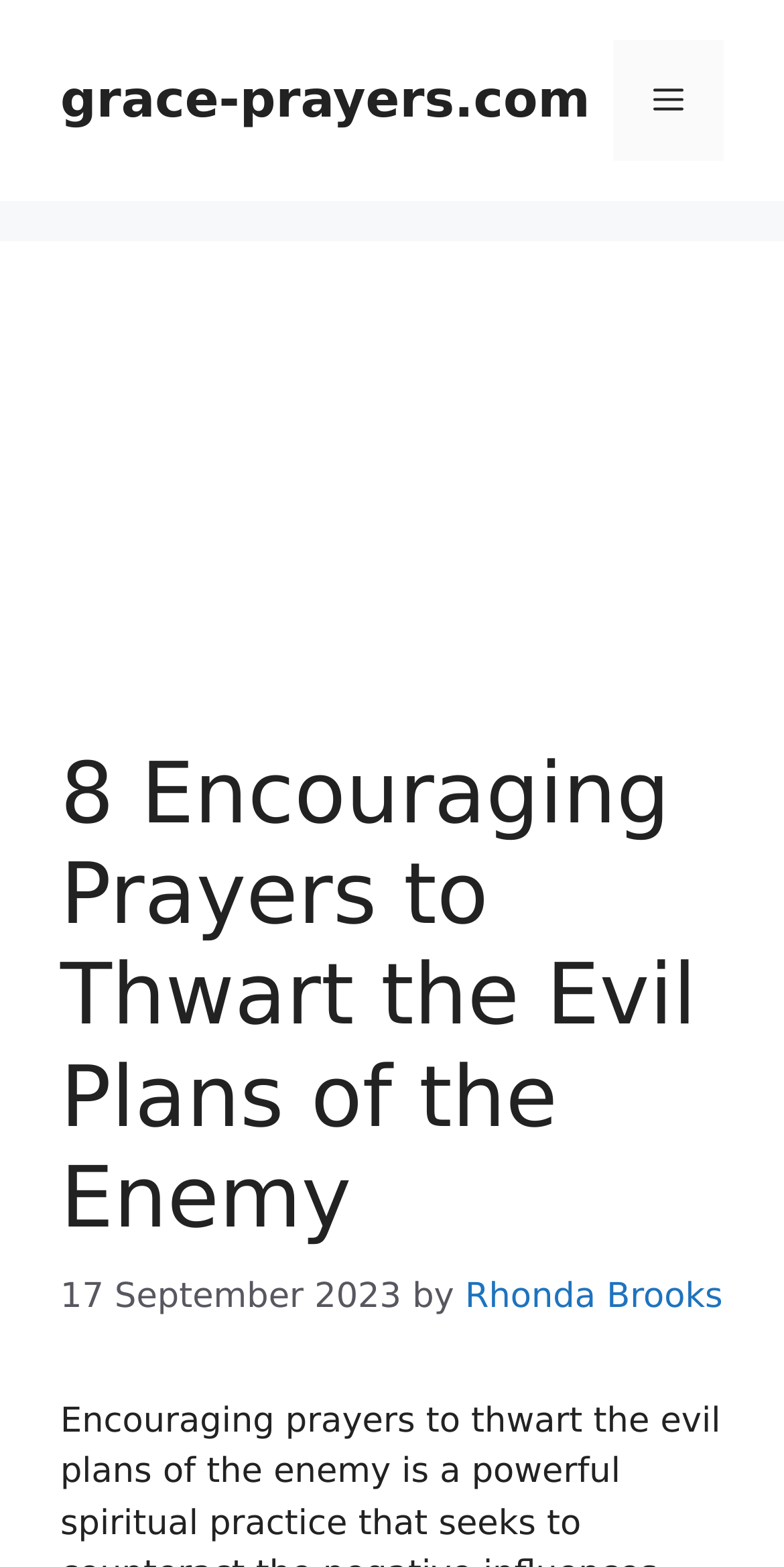Provide a one-word or short-phrase response to the question:
When was the article published?

17 September 2023